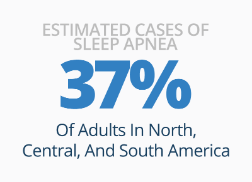Answer the following inquiry with a single word or phrase:
What is the commonly cited number of Americans affected by sleep apnea?

22 million